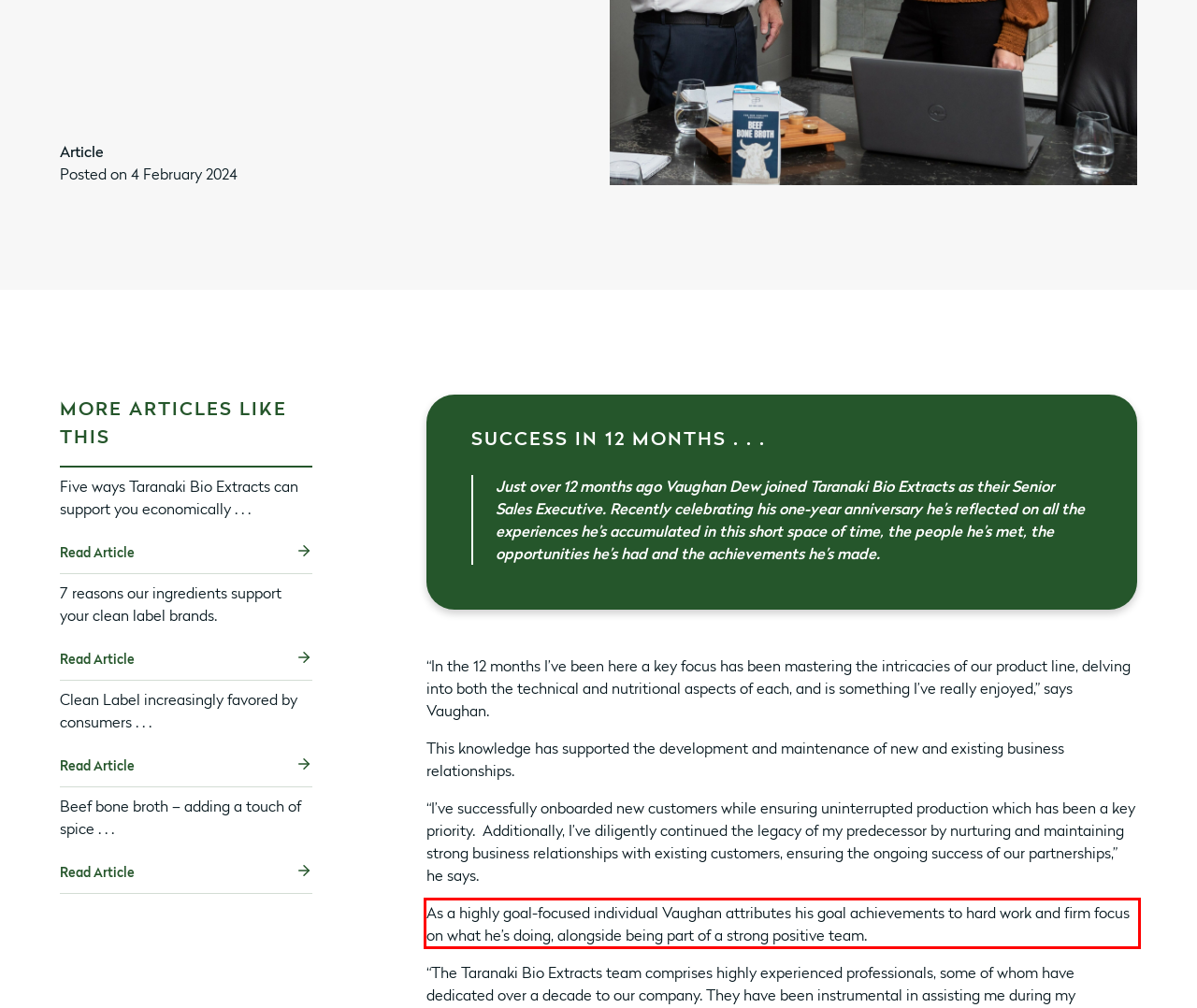Please analyze the provided webpage screenshot and perform OCR to extract the text content from the red rectangle bounding box.

As a highly goal-focused individual Vaughan attributes his goal achievements to hard work and firm focus on what he’s doing, alongside being part of a strong positive team.